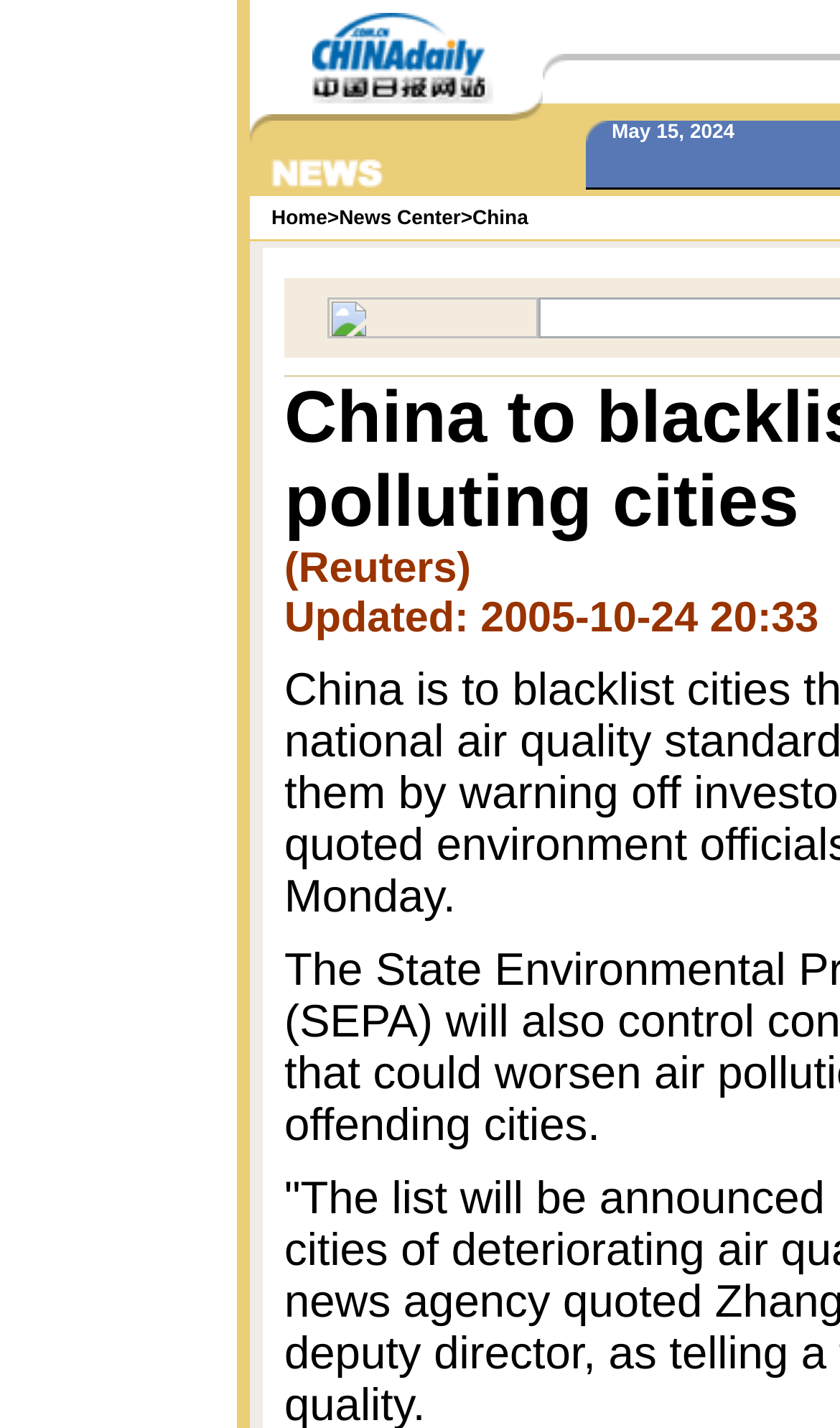How many images are on the webpage?
Based on the visual content, answer with a single word or a brief phrase.

Many